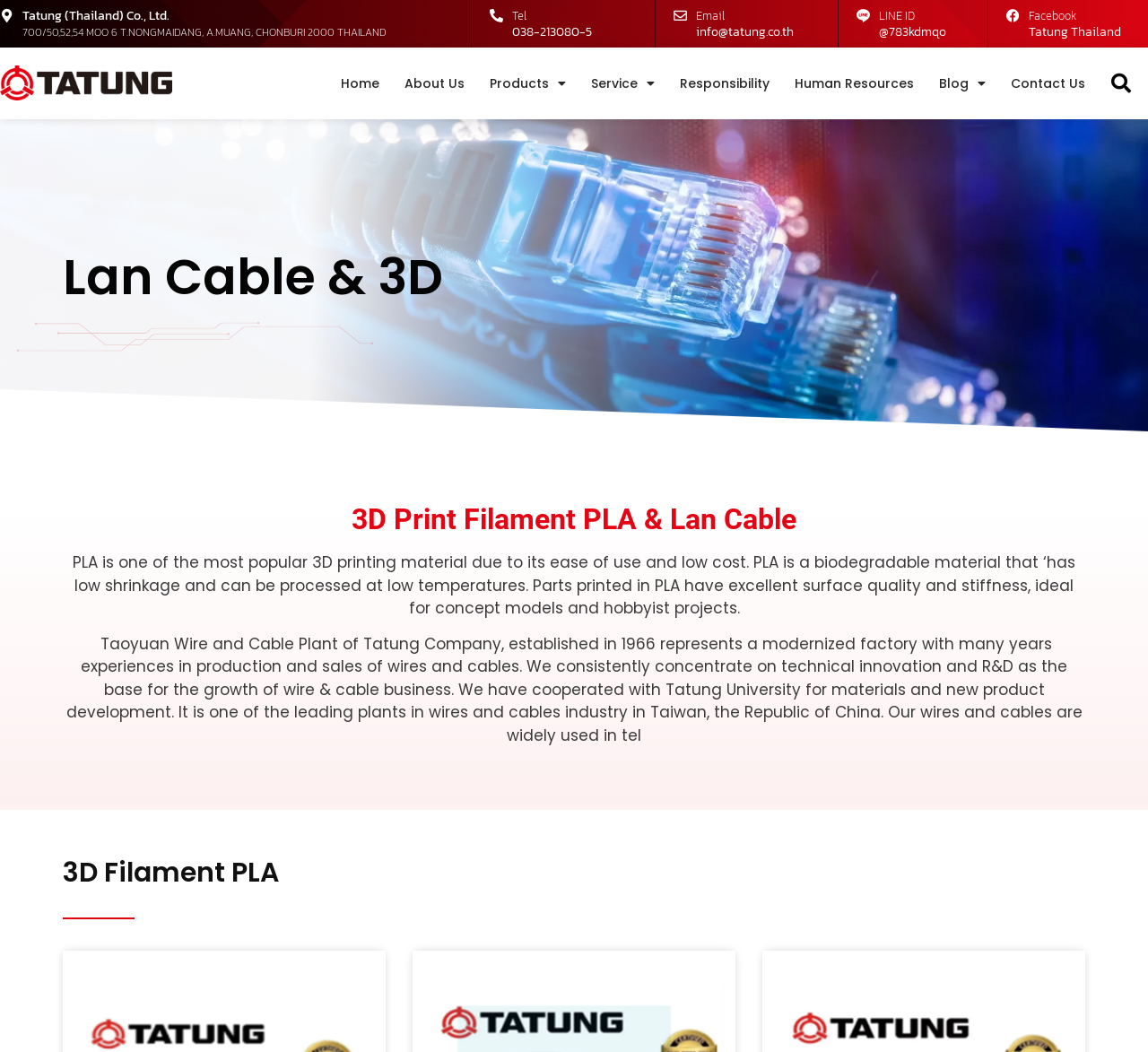What is the address of the company?
From the details in the image, answer the question comprehensively.

I found the address of the company by looking at the static text with the address information located at the top of the webpage.